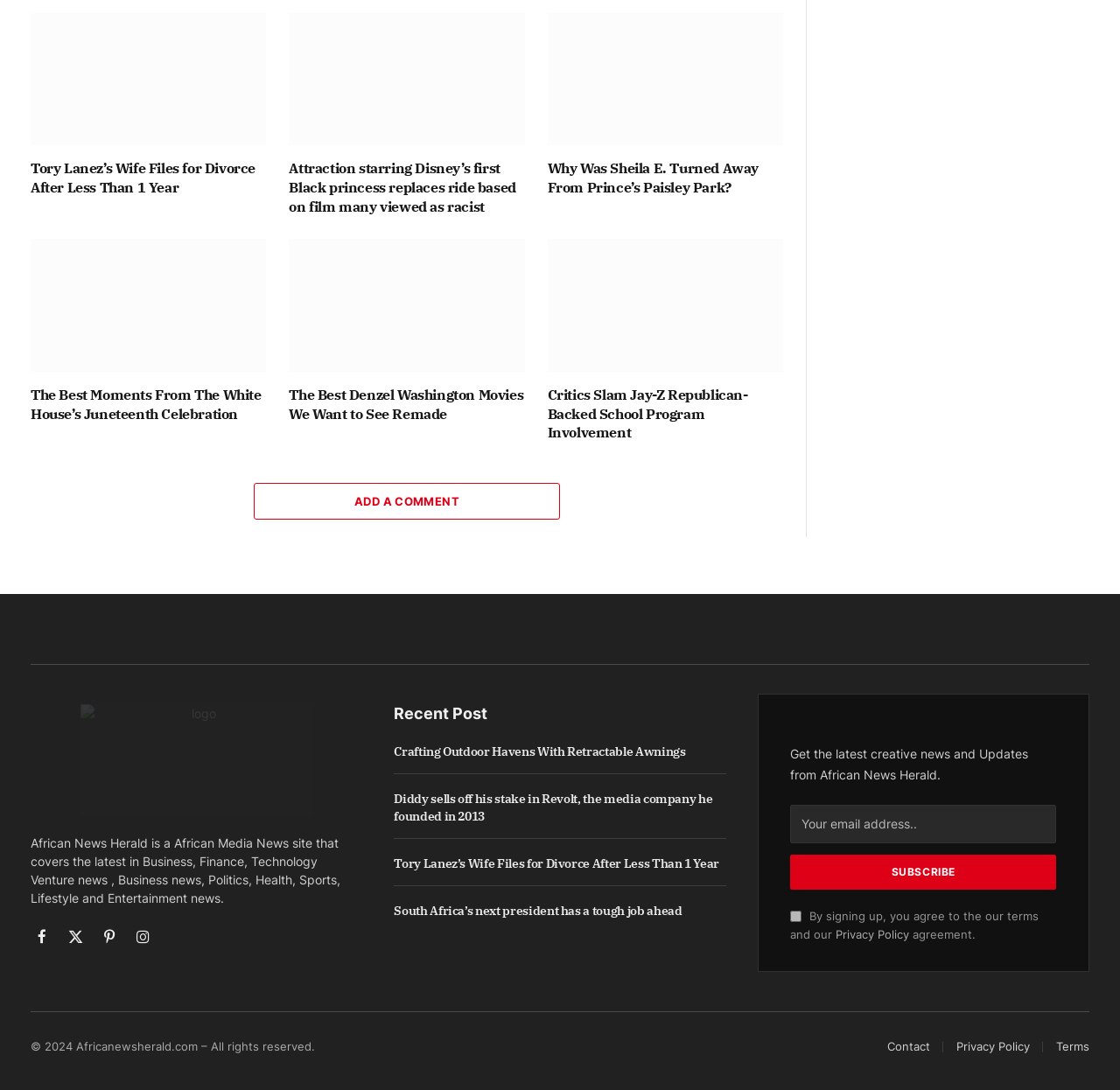Please respond to the question using a single word or phrase:
What is the name of the website?

African News Herald